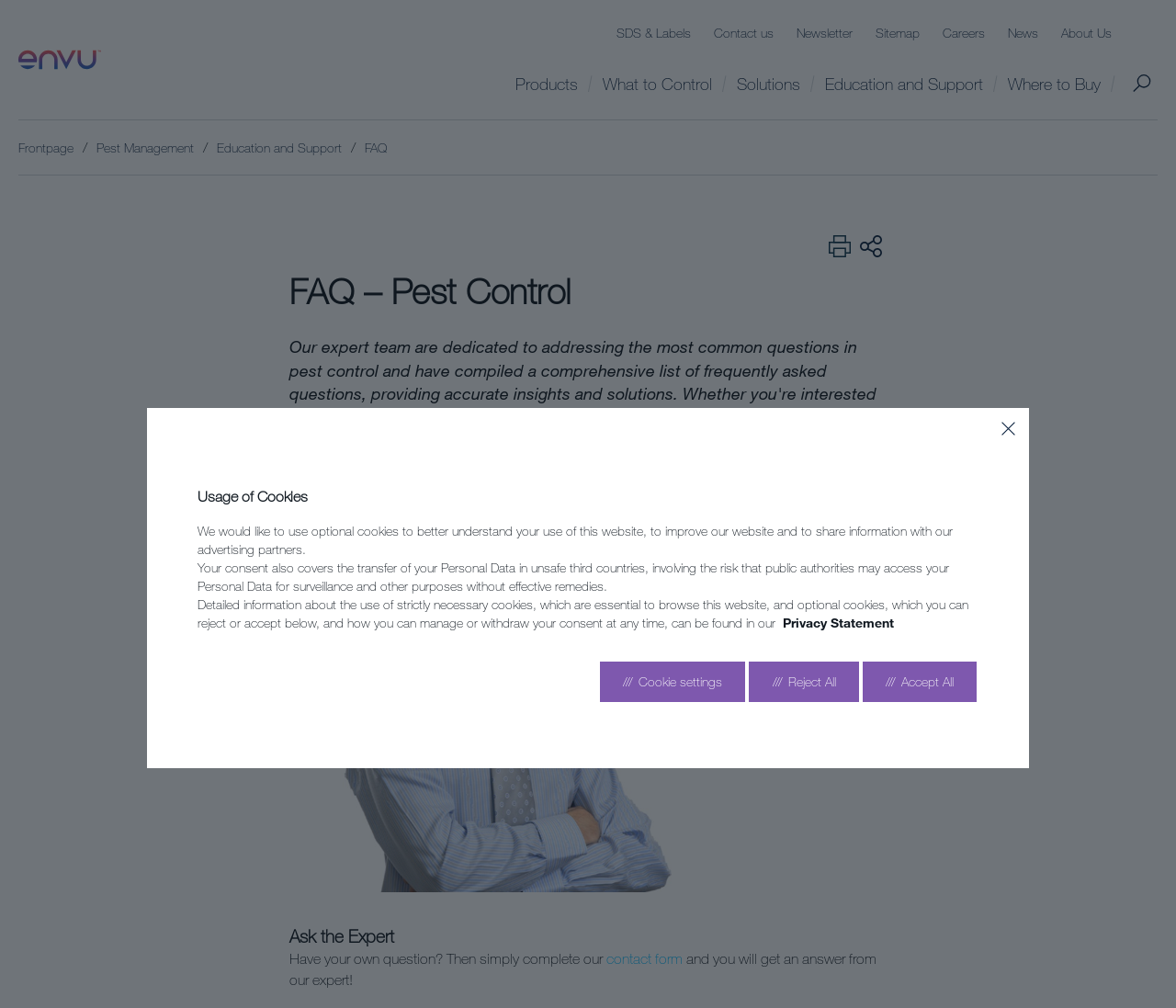Identify the bounding box coordinates for the UI element that matches this description: "alt="logo"".

[0.016, 0.018, 0.105, 0.1]